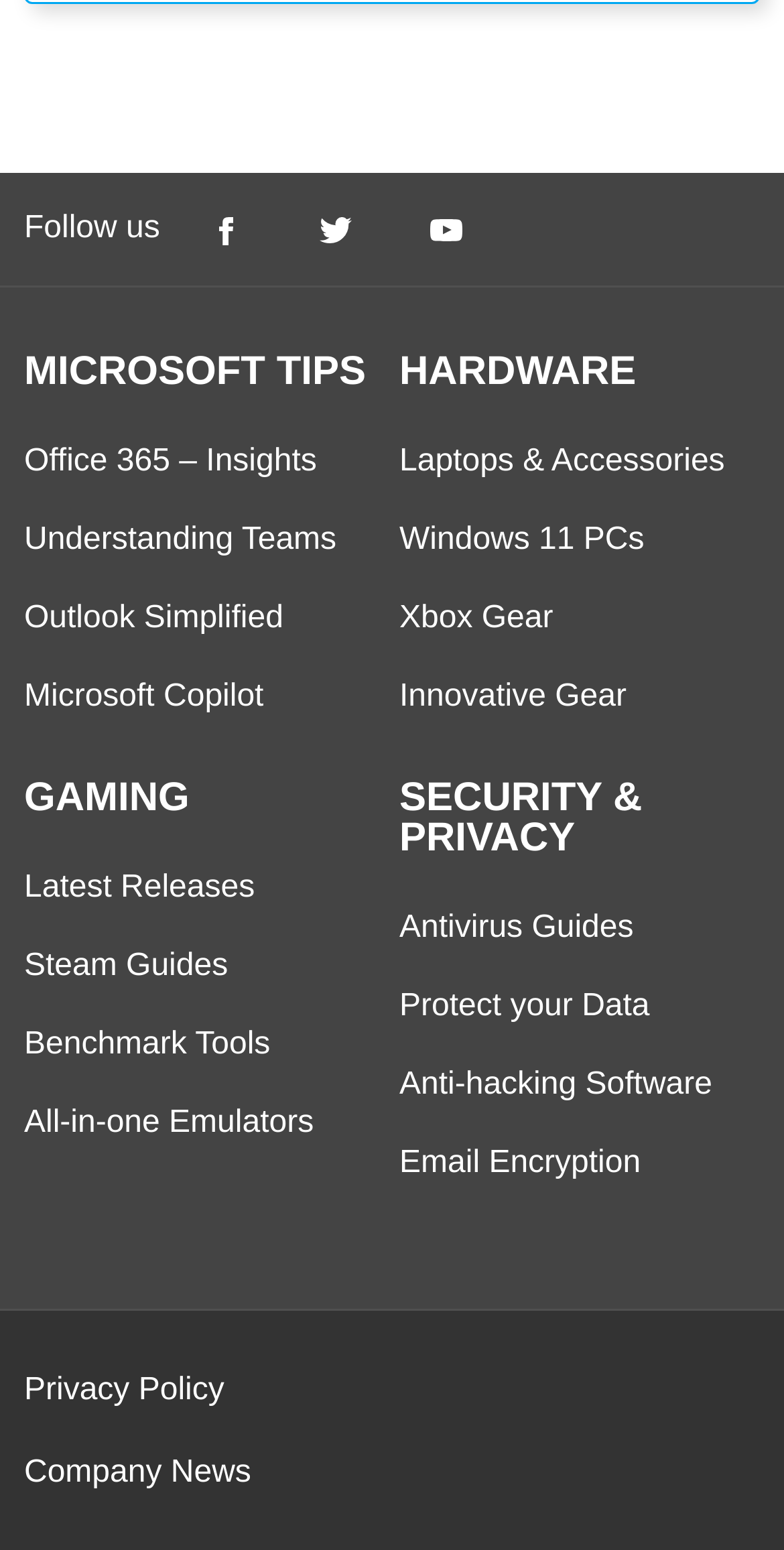Please give a succinct answer to the question in one word or phrase:
What is the purpose of the separator element with orientation: horizontal?

To separate sections